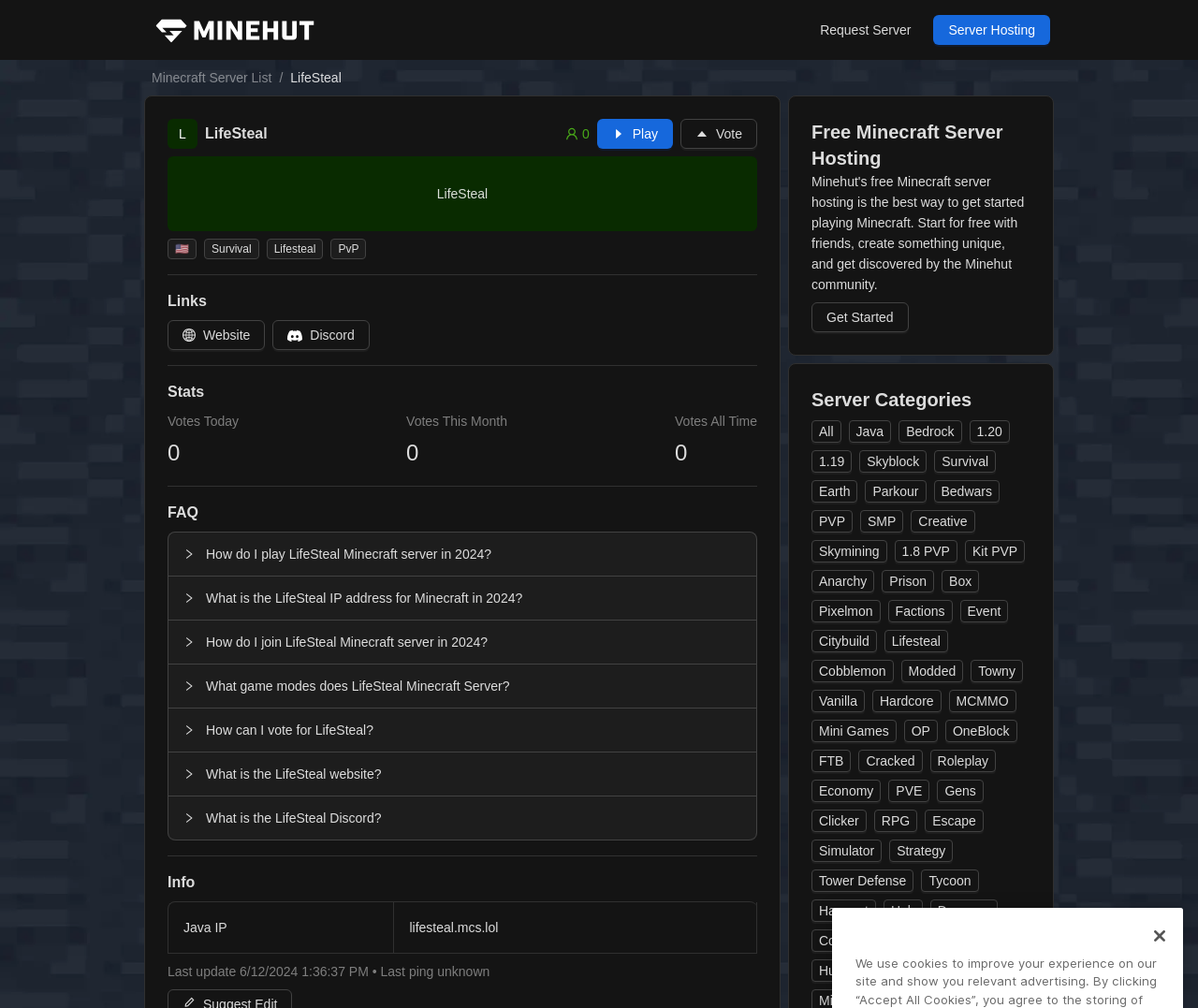Refer to the element description What is the LifeSteal Discord? and identify the corresponding bounding box in the screenshot. Format the coordinates as (top-left x, top-left y, bottom-right x, bottom-right y) with values in the range of 0 to 1.

[0.141, 0.79, 0.631, 0.833]